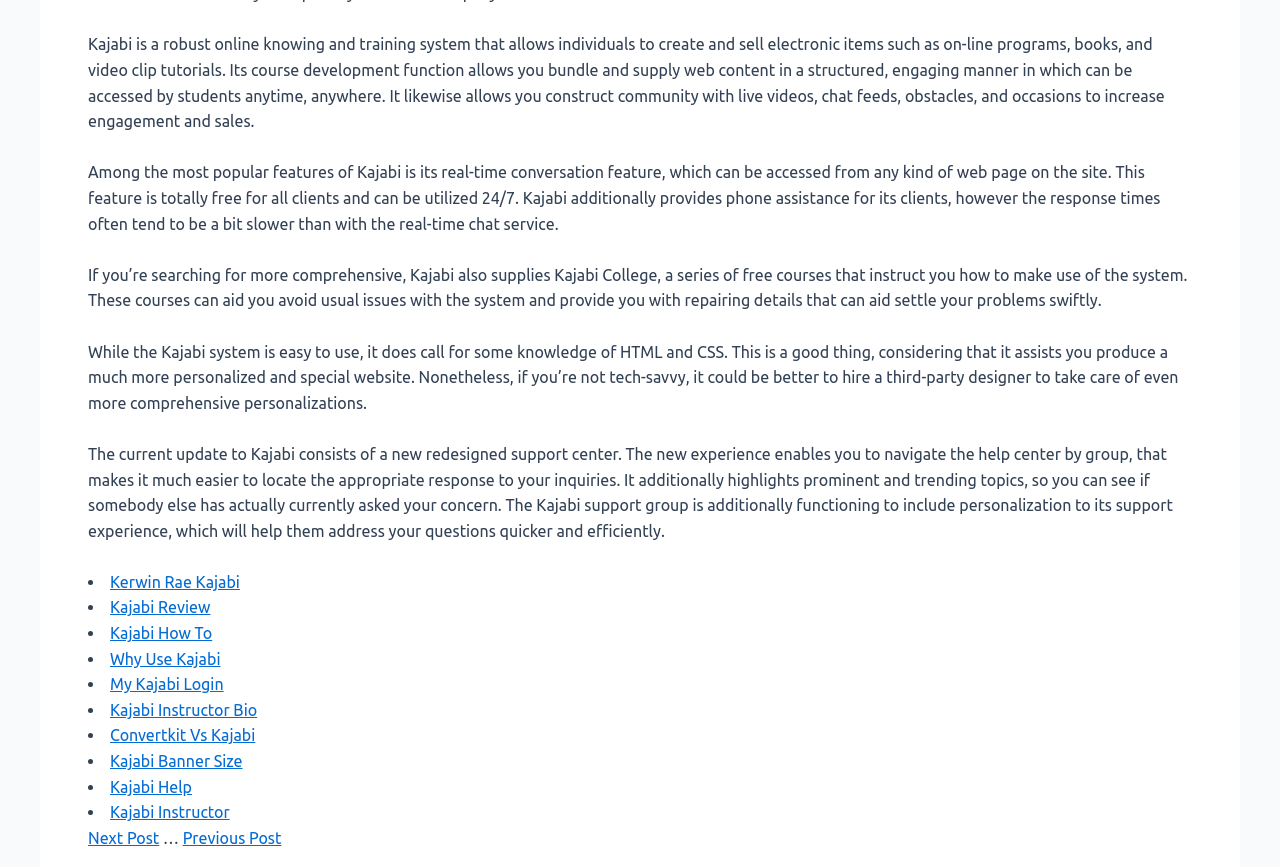Specify the bounding box coordinates of the element's region that should be clicked to achieve the following instruction: "Get 'Kajabi Help'". The bounding box coordinates consist of four float numbers between 0 and 1, in the format [left, top, right, bottom].

[0.086, 0.897, 0.15, 0.918]